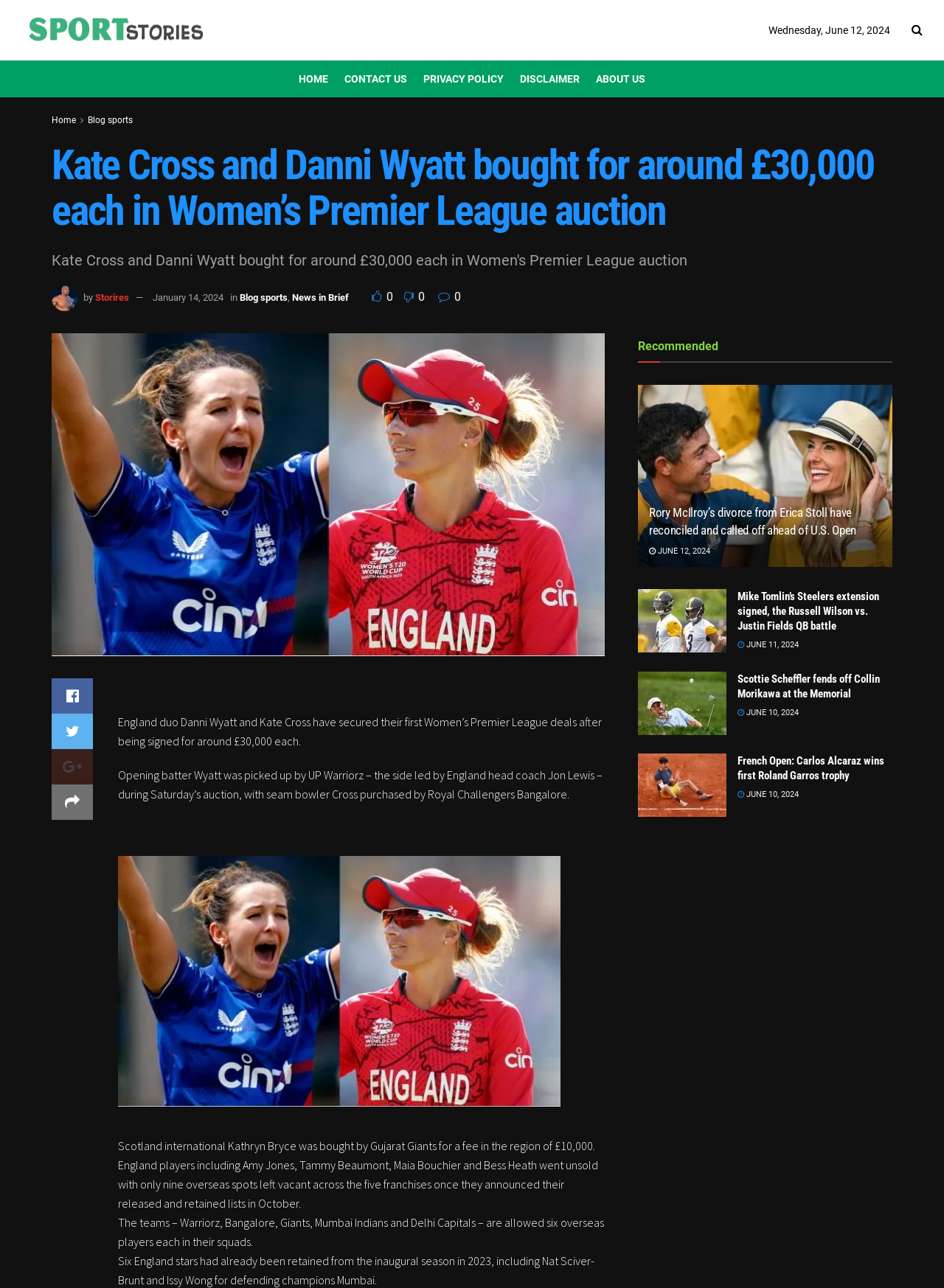Determine the bounding box coordinates of the clickable region to execute the instruction: "View the 'Recommended' section". The coordinates should be four float numbers between 0 and 1, denoted as [left, top, right, bottom].

[0.676, 0.259, 0.761, 0.28]